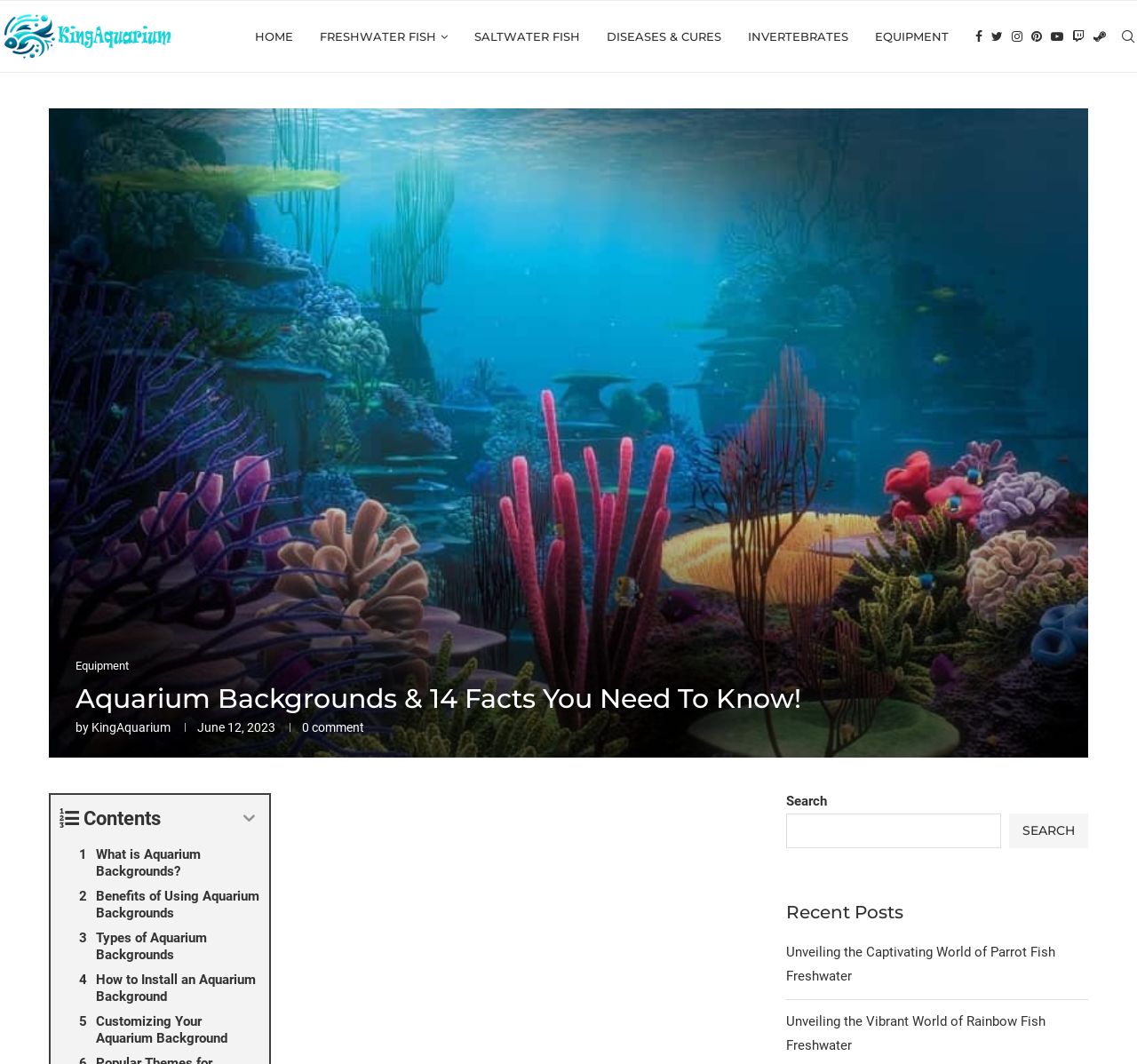Find the bounding box coordinates for the area that must be clicked to perform this action: "Call the phone number".

None